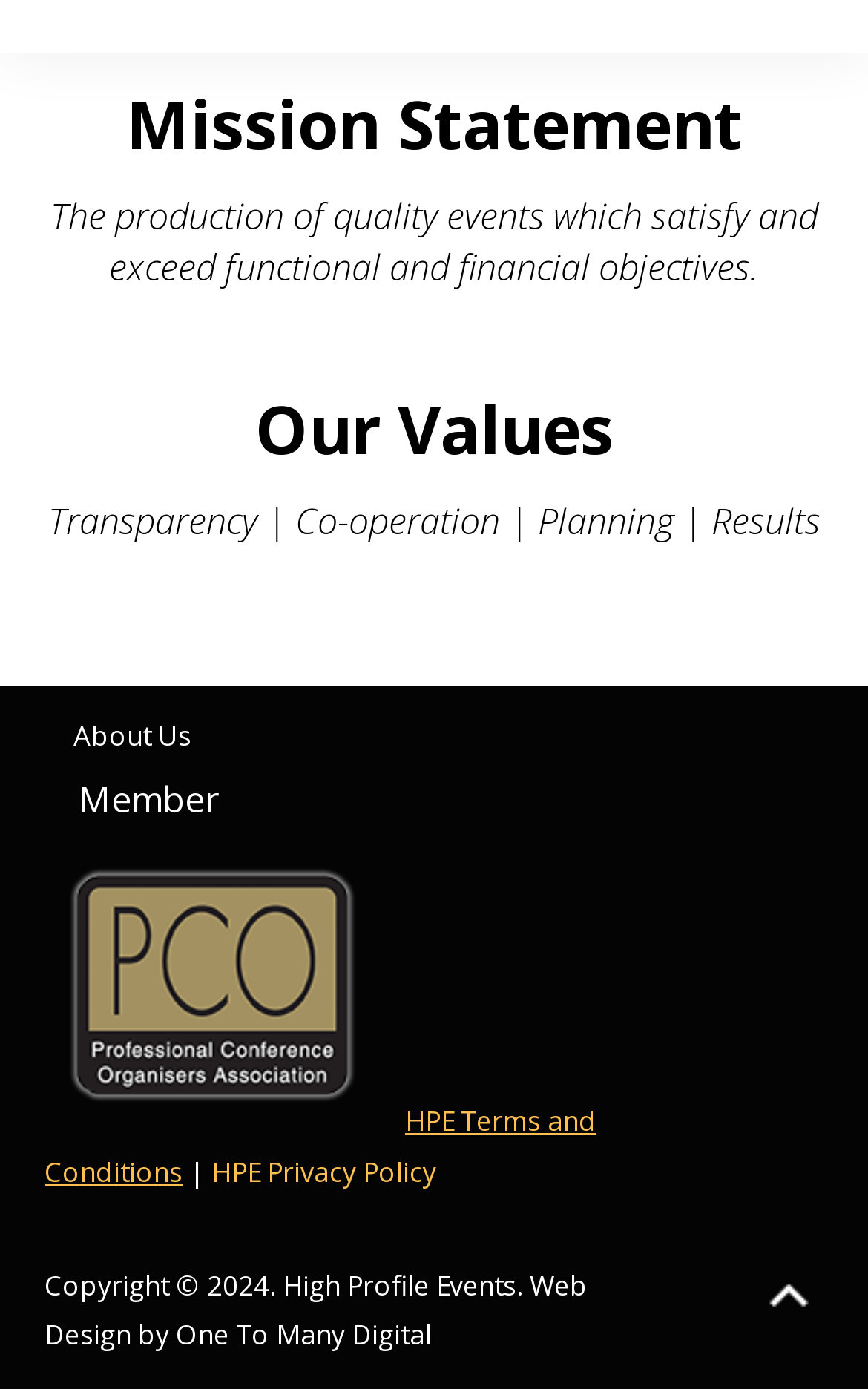Provide the bounding box coordinates in the format (top-left x, top-left y, bottom-right x, bottom-right y). All values are floating point numbers between 0 and 1. Determine the bounding box coordinate of the UI element described as: HPE Privacy Policy

[0.244, 0.83, 0.503, 0.857]